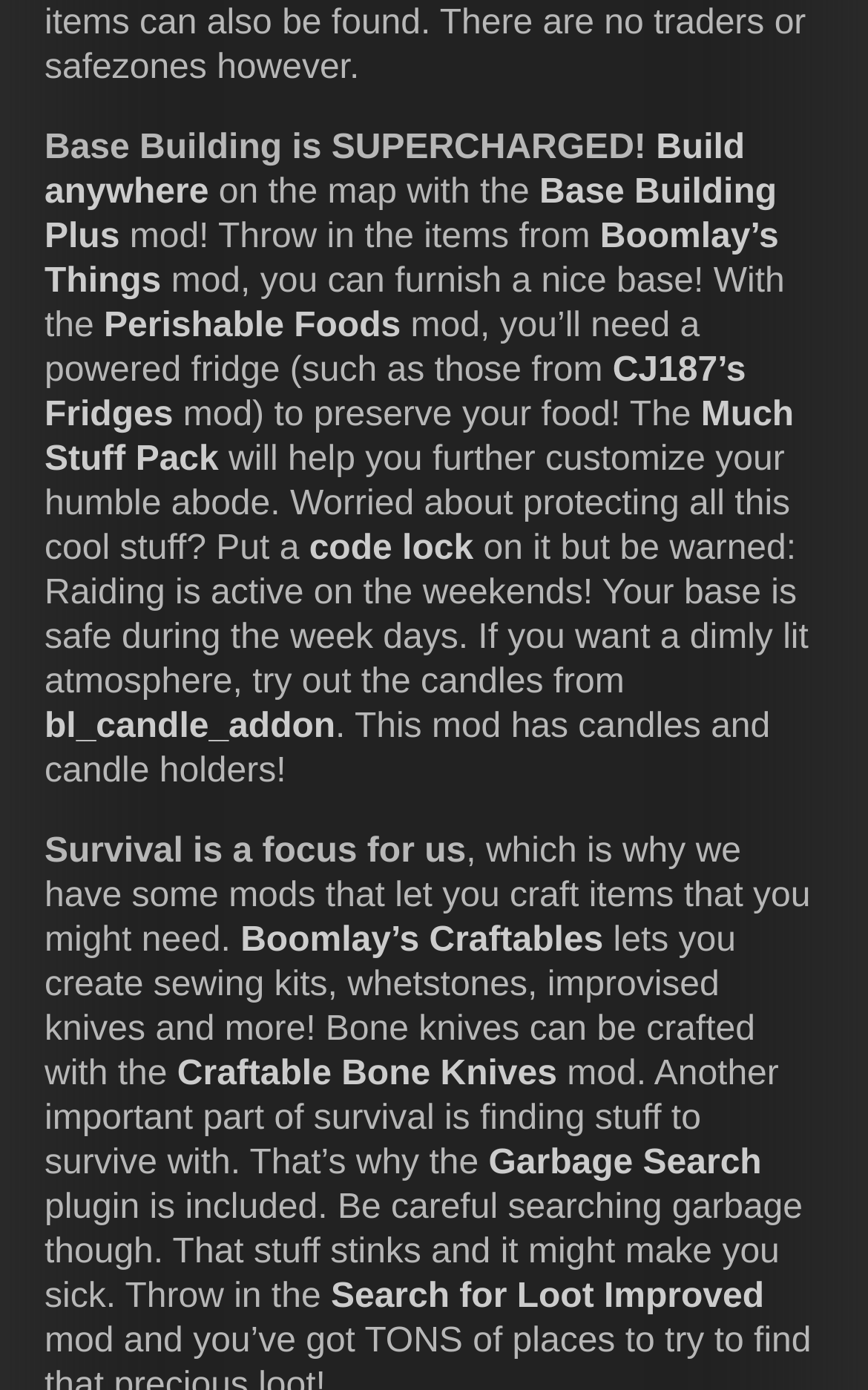What is the main theme of this webpage?
Give a one-word or short phrase answer based on the image.

Base Building